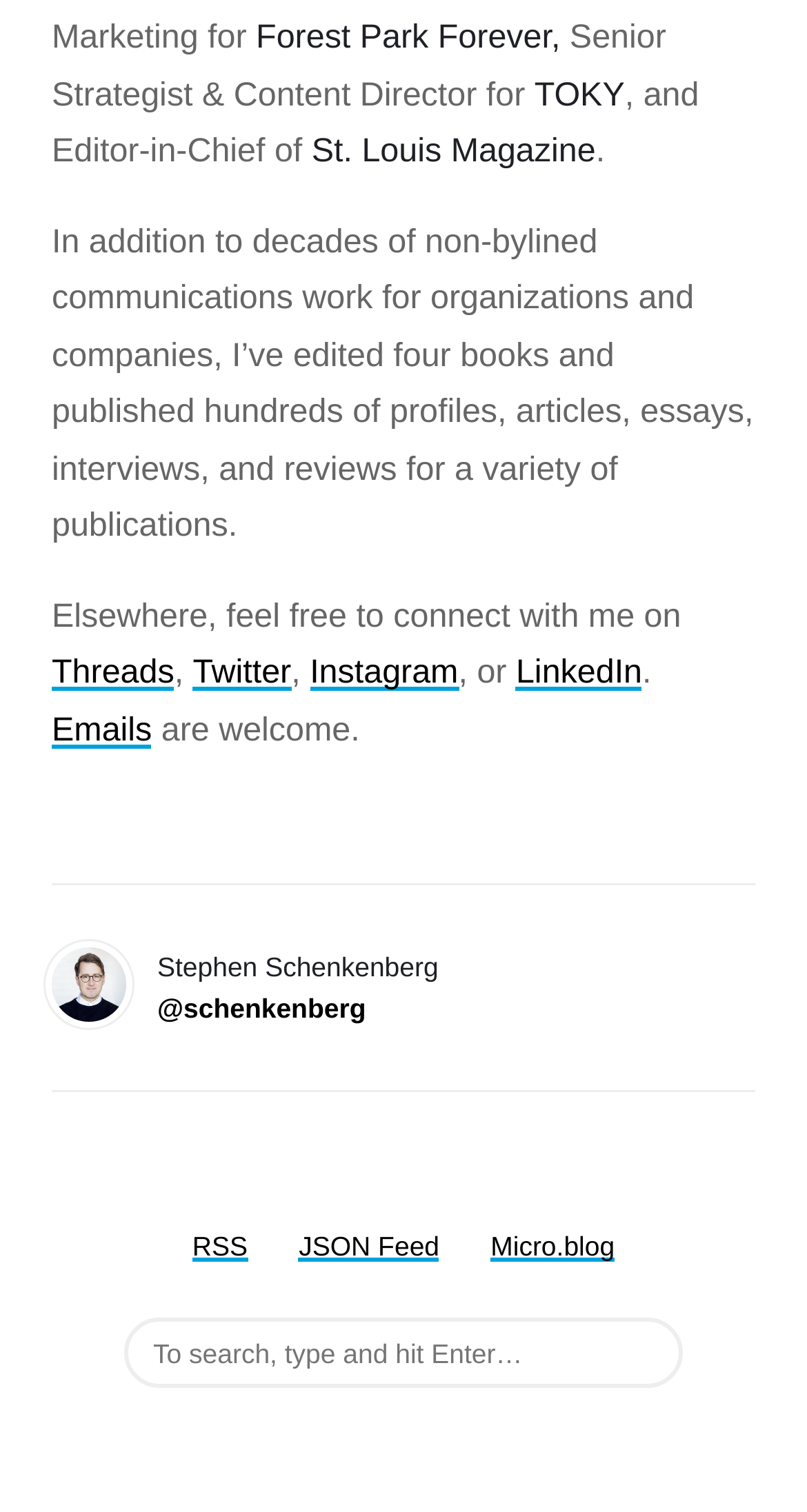Please locate the bounding box coordinates of the element's region that needs to be clicked to follow the instruction: "search the website". The bounding box coordinates should be provided as four float numbers between 0 and 1, i.e., [left, top, right, bottom].

[0.154, 0.871, 0.846, 0.918]